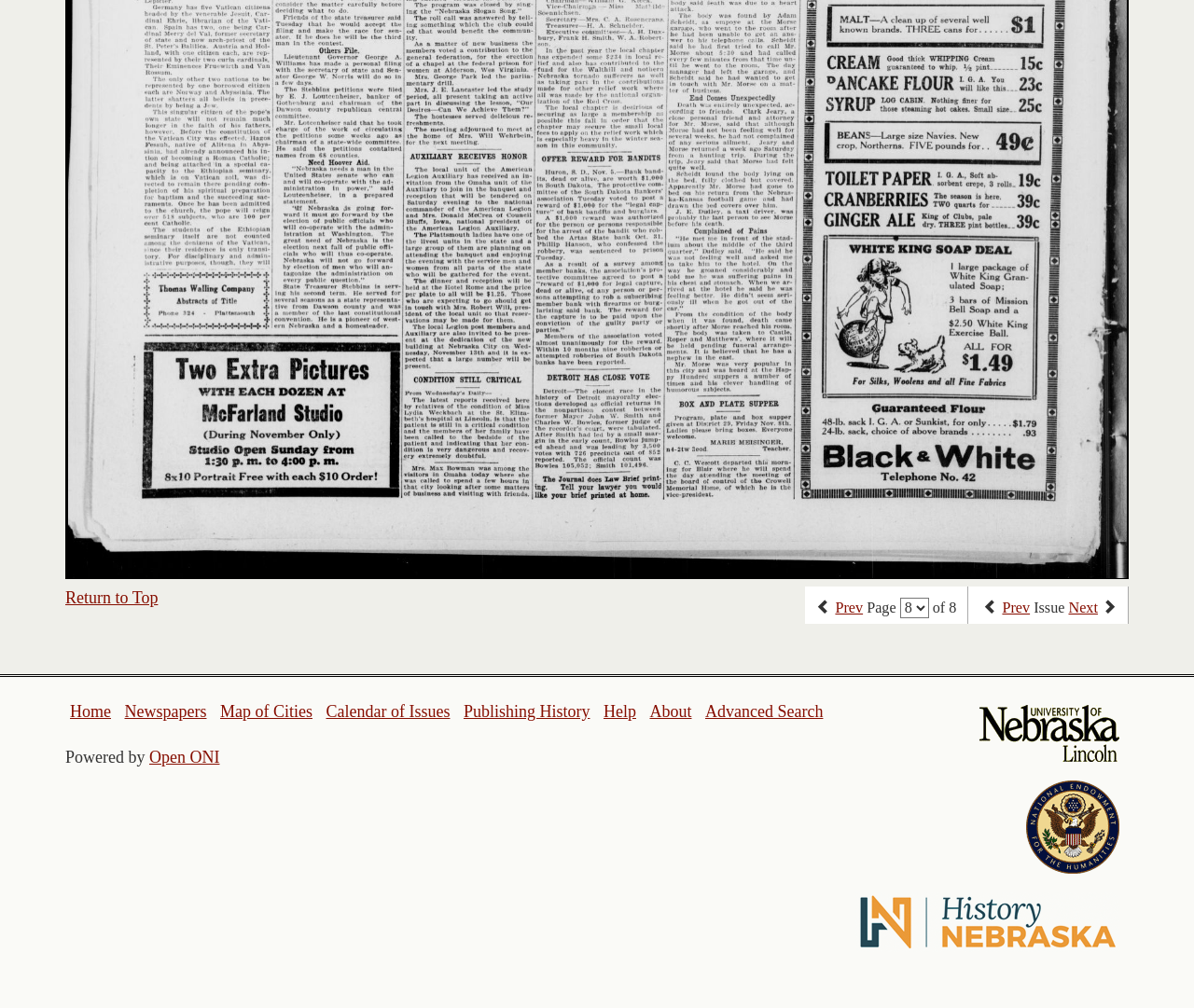Please provide the bounding box coordinates for the element that needs to be clicked to perform the instruction: "go to home". The coordinates must consist of four float numbers between 0 and 1, formatted as [left, top, right, bottom].

[0.059, 0.697, 0.093, 0.715]